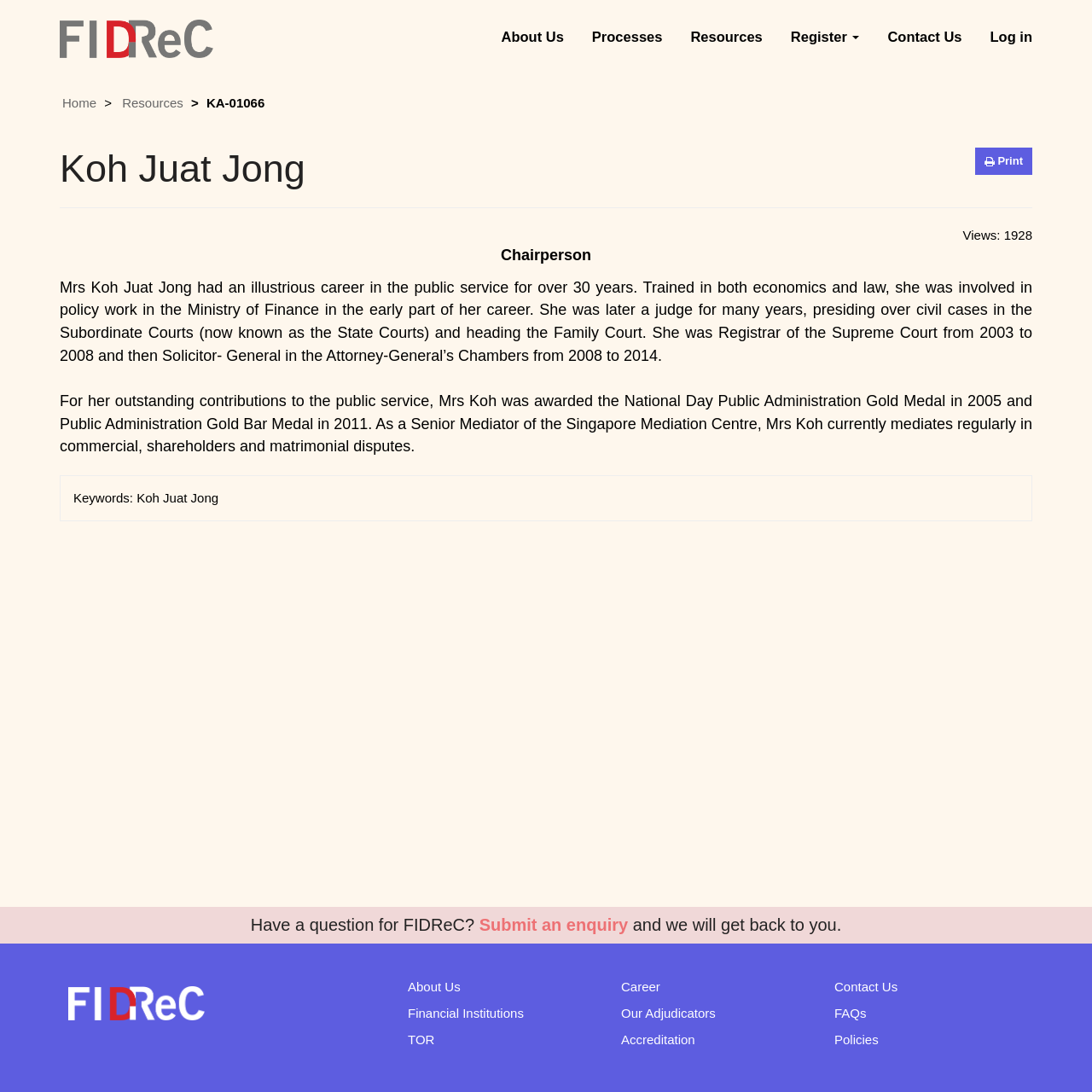Please identify the bounding box coordinates of the element on the webpage that should be clicked to follow this instruction: "Click the 'About Us' menu item". The bounding box coordinates should be given as four float numbers between 0 and 1, formatted as [left, top, right, bottom].

[0.447, 0.014, 0.528, 0.046]